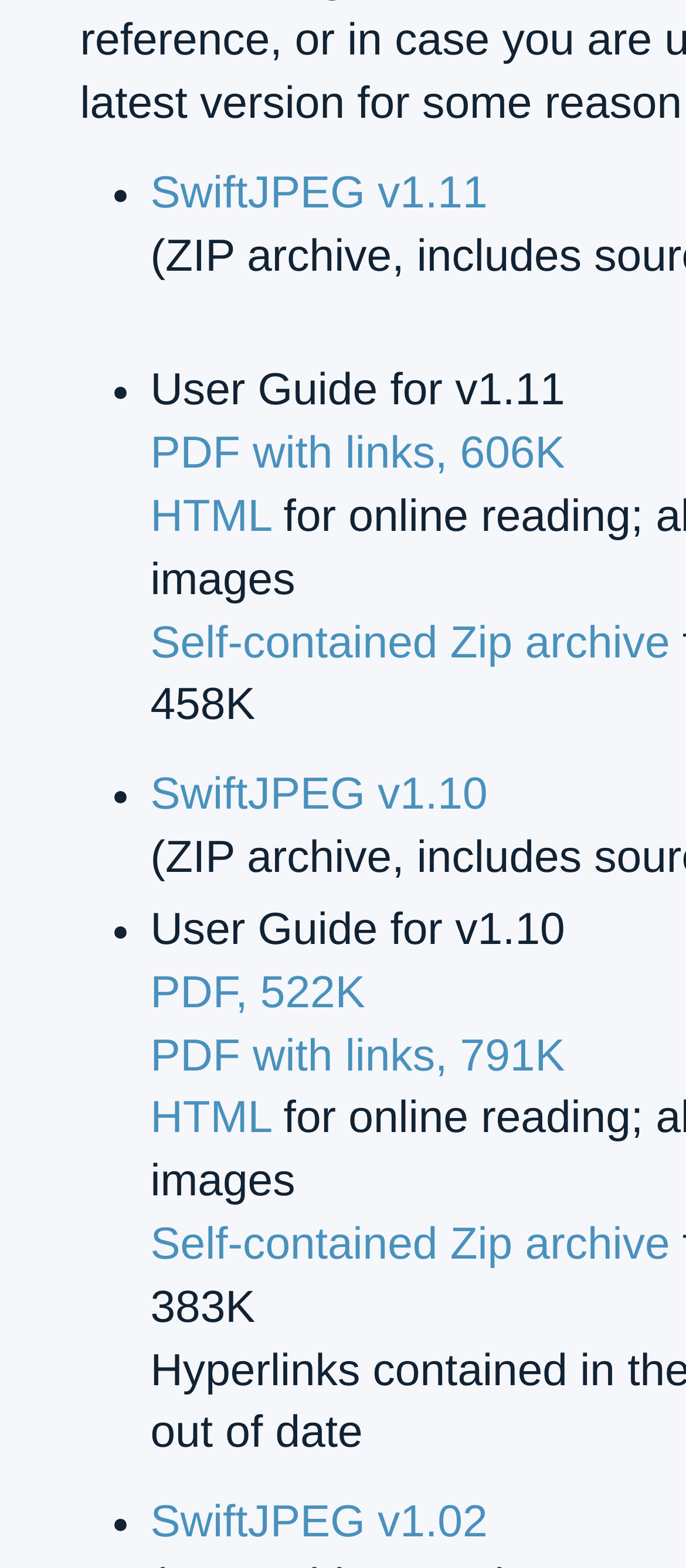What is the size of the self-contained Zip archive under SwiftJPEG v1.11?
Based on the image, answer the question with as much detail as possible.

I looked at the link under SwiftJPEG v1.11 and found the self-contained Zip archive link, but it does not specify the size, so I cannot determine the size.